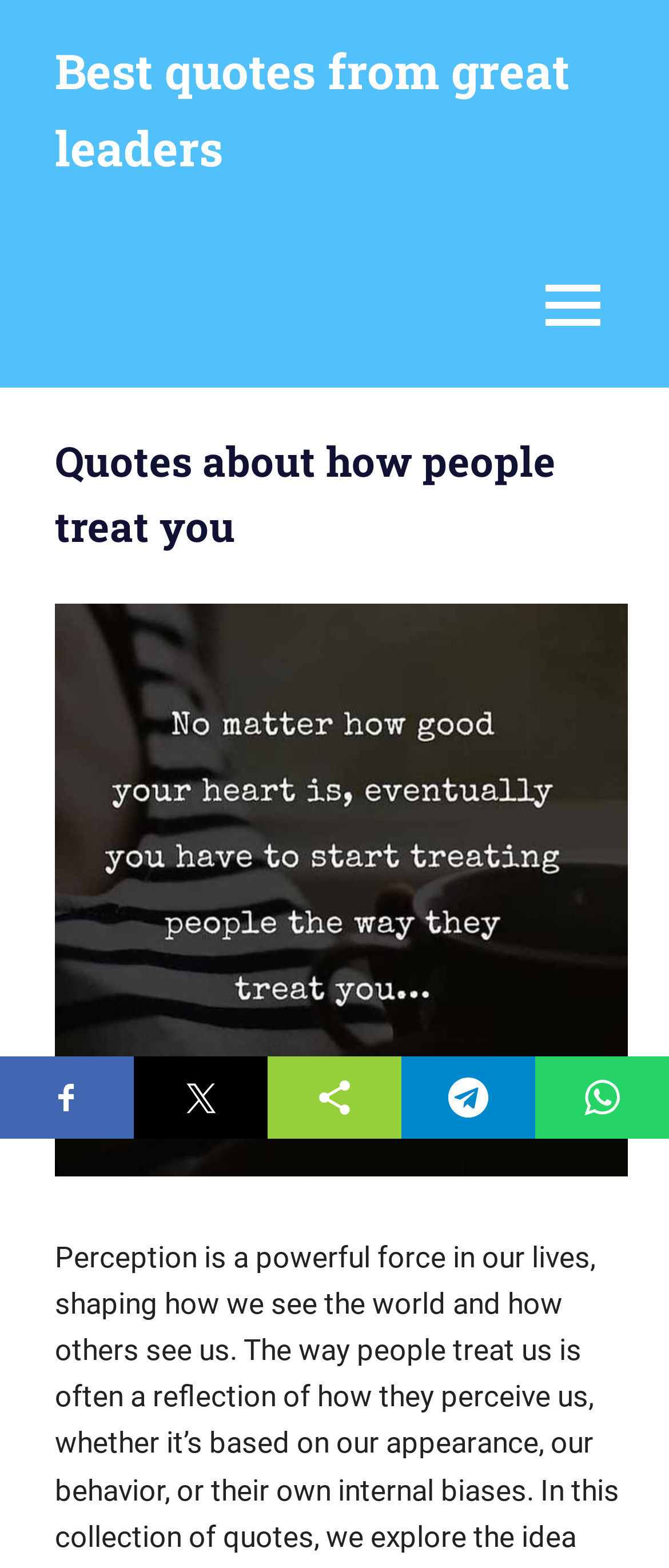Based on the element description Best quotes from great leaders, identify the bounding box of the UI element in the given webpage screenshot. The coordinates should be in the format (top-left x, top-left y, bottom-right x, bottom-right y) and must be between 0 and 1.

[0.082, 0.025, 0.851, 0.115]